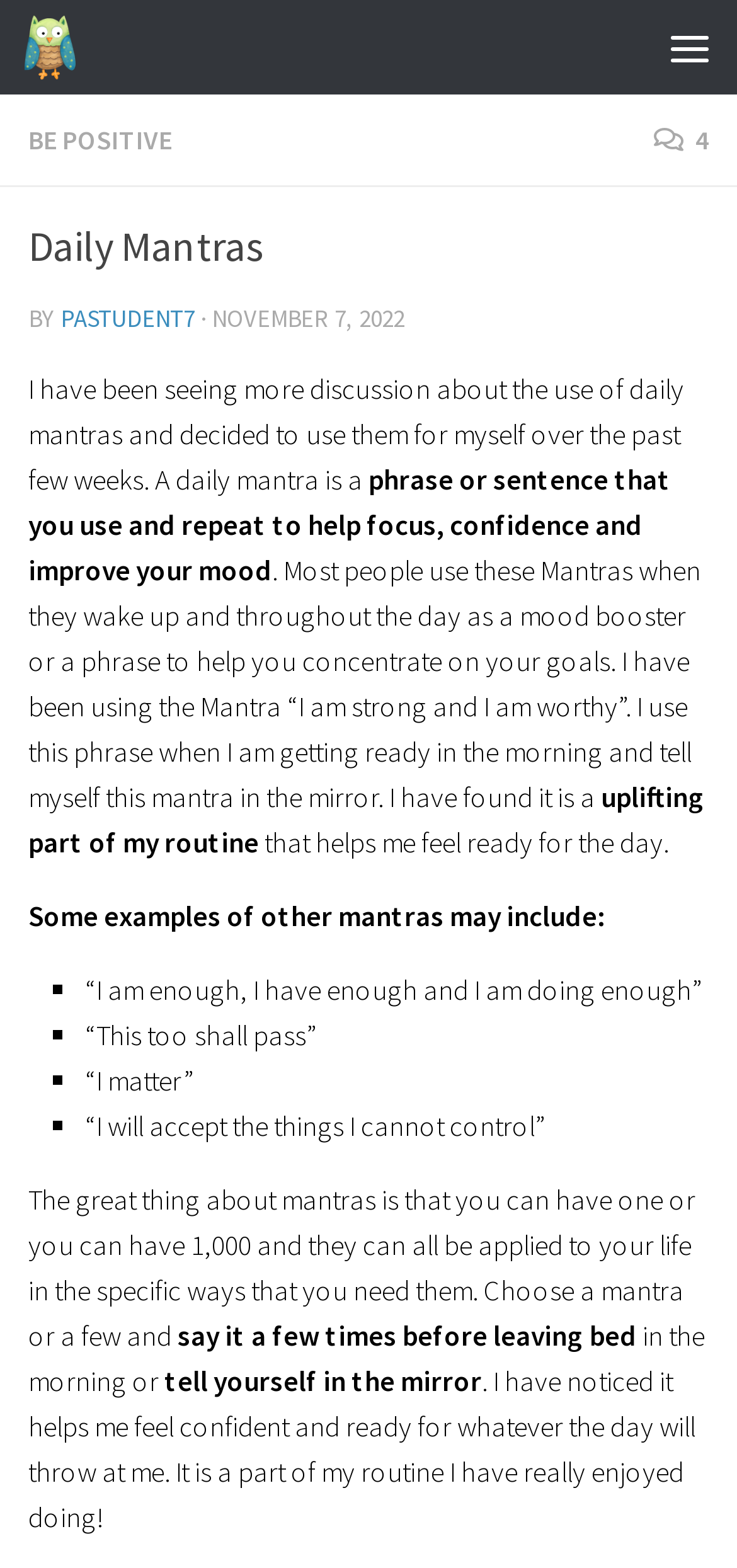What are some examples of other daily mantras?
Respond to the question with a single word or phrase according to the image.

I am enough, This too shall pass, I matter